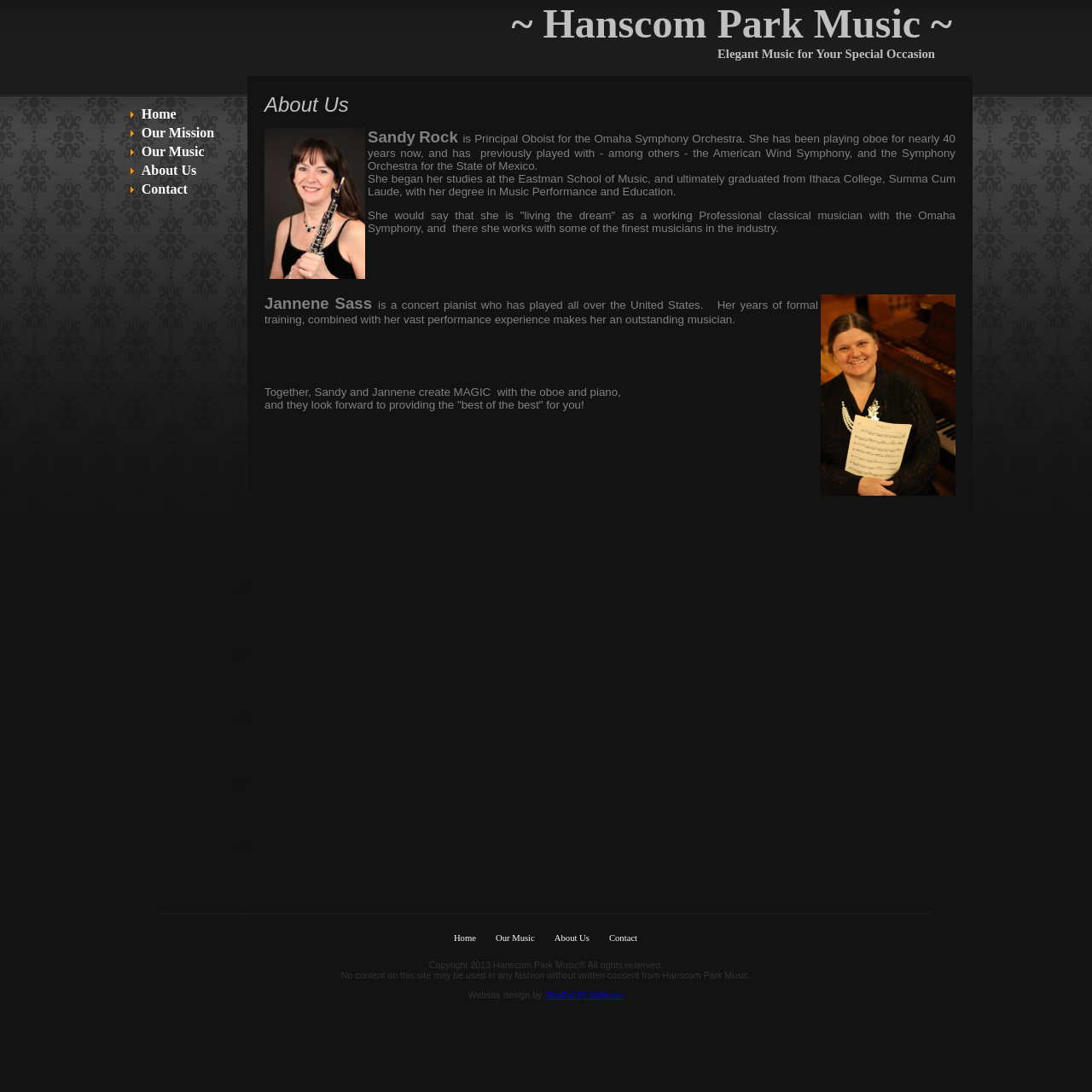What is Jannene Sass's profession?
Look at the image and answer the question using a single word or phrase.

Concert pianist